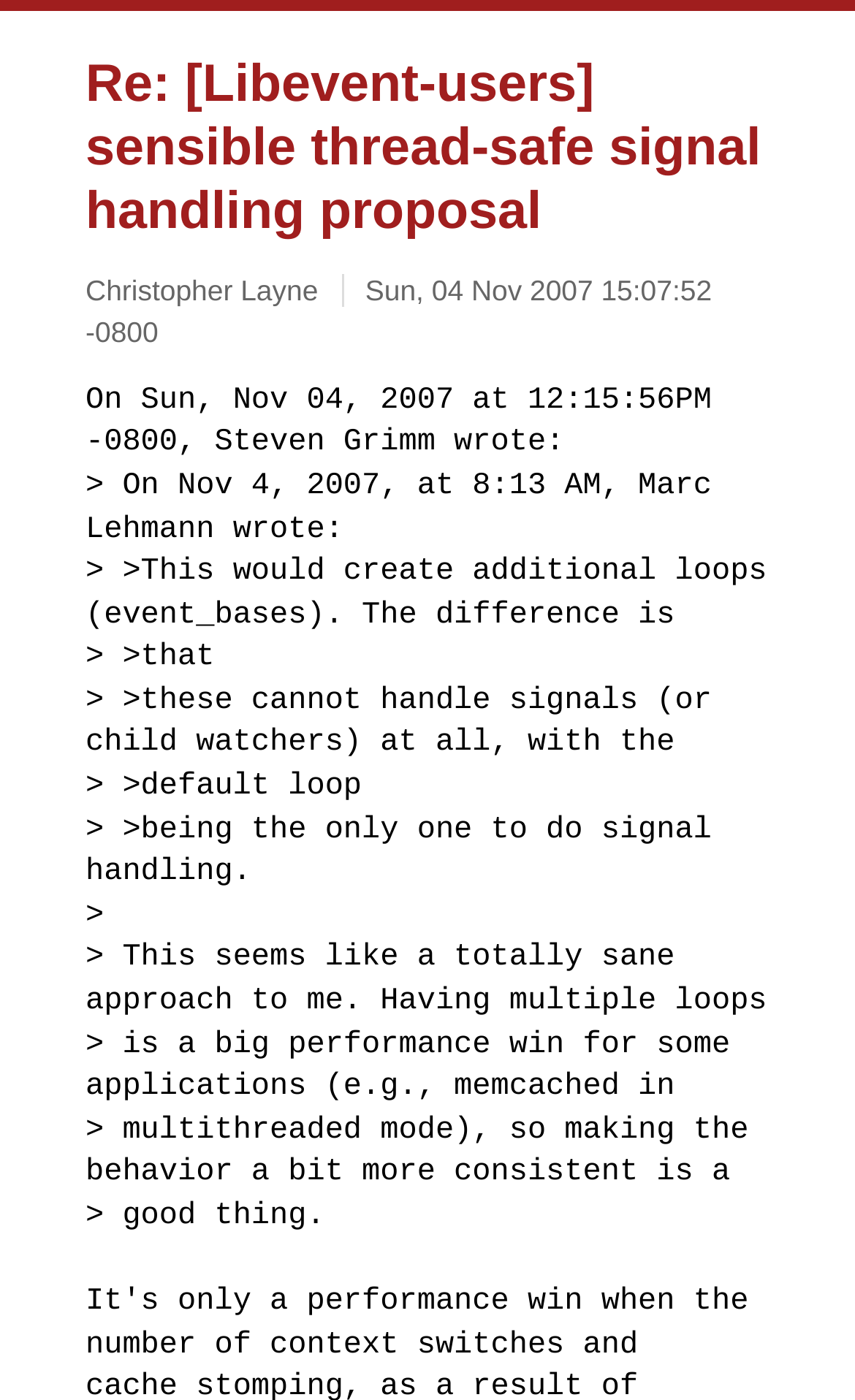Extract the main heading text from the webpage.

Re: [Libevent-users] sensible thread-safe signal handling proposal